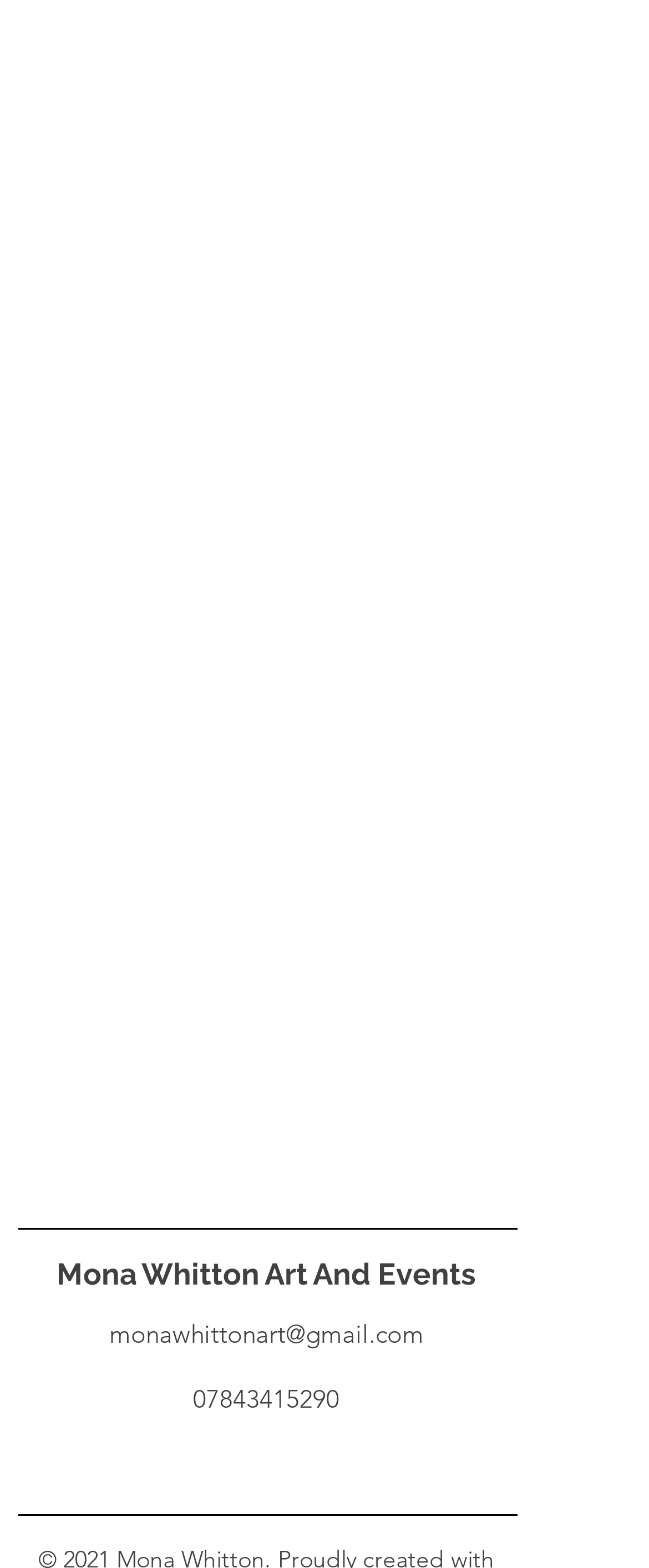What social media platforms is the artist on?
Could you give a comprehensive explanation in response to this question?

The webpage has a social bar section that lists three social media platforms: Instagram, Facebook, and Twitter. This suggests that the artist has a presence on these platforms.